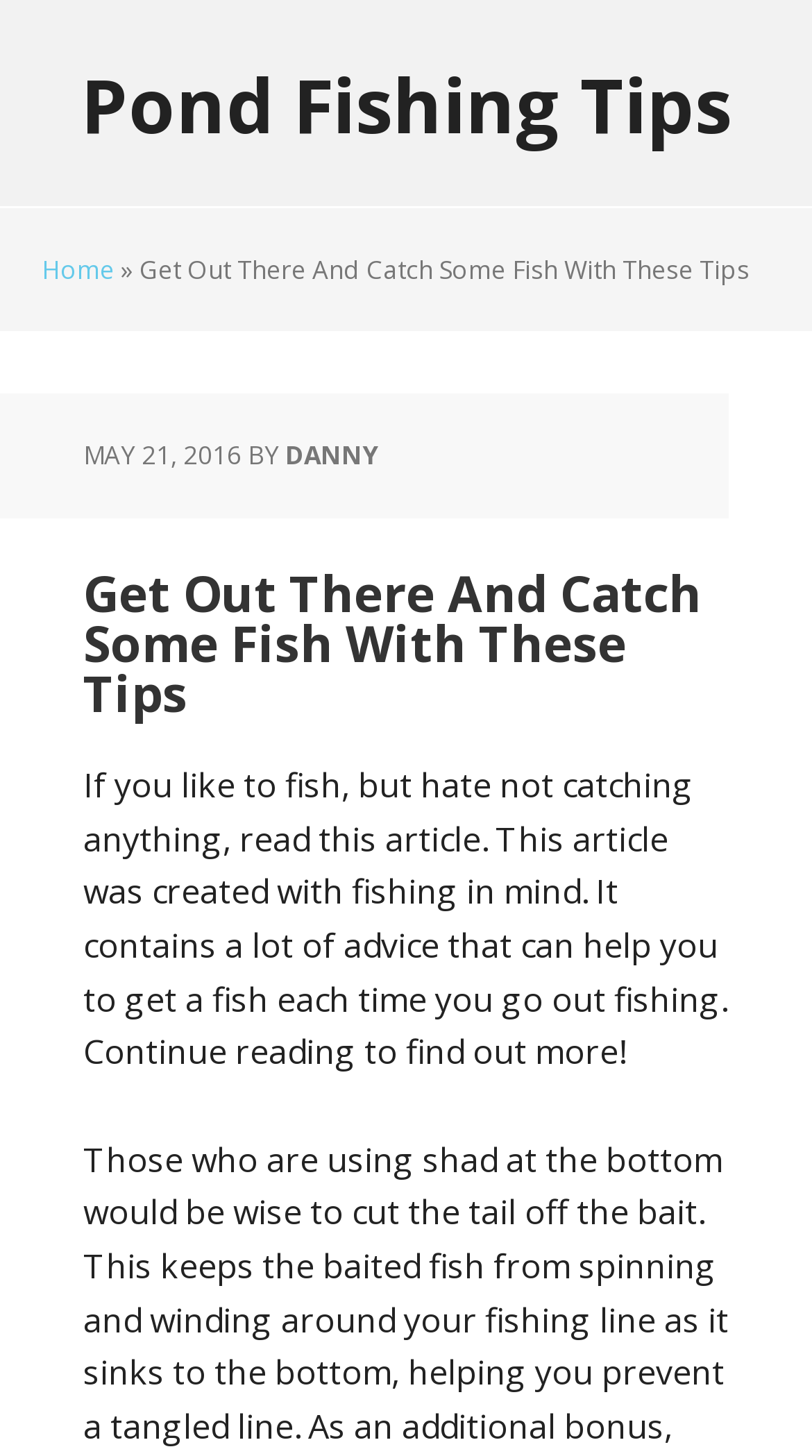Give a short answer to this question using one word or a phrase:
What is the date of the article?

MAY 21, 2016